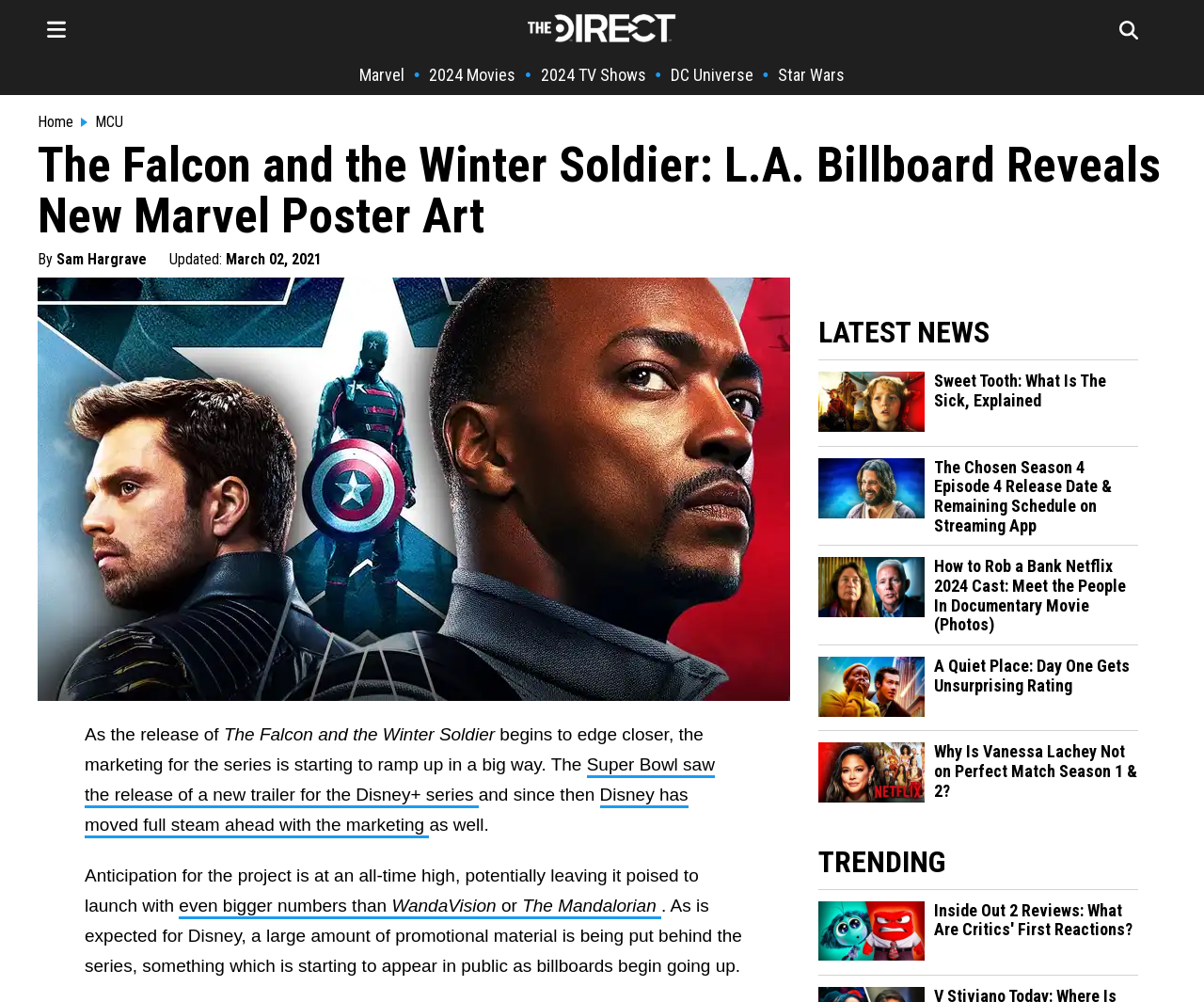What is the date when the article was updated?
With the help of the image, please provide a detailed response to the question.

The answer can be found in the 'Updated:' section of the article, which mentions the date 'March 02, 2021' as the date when the article was updated.